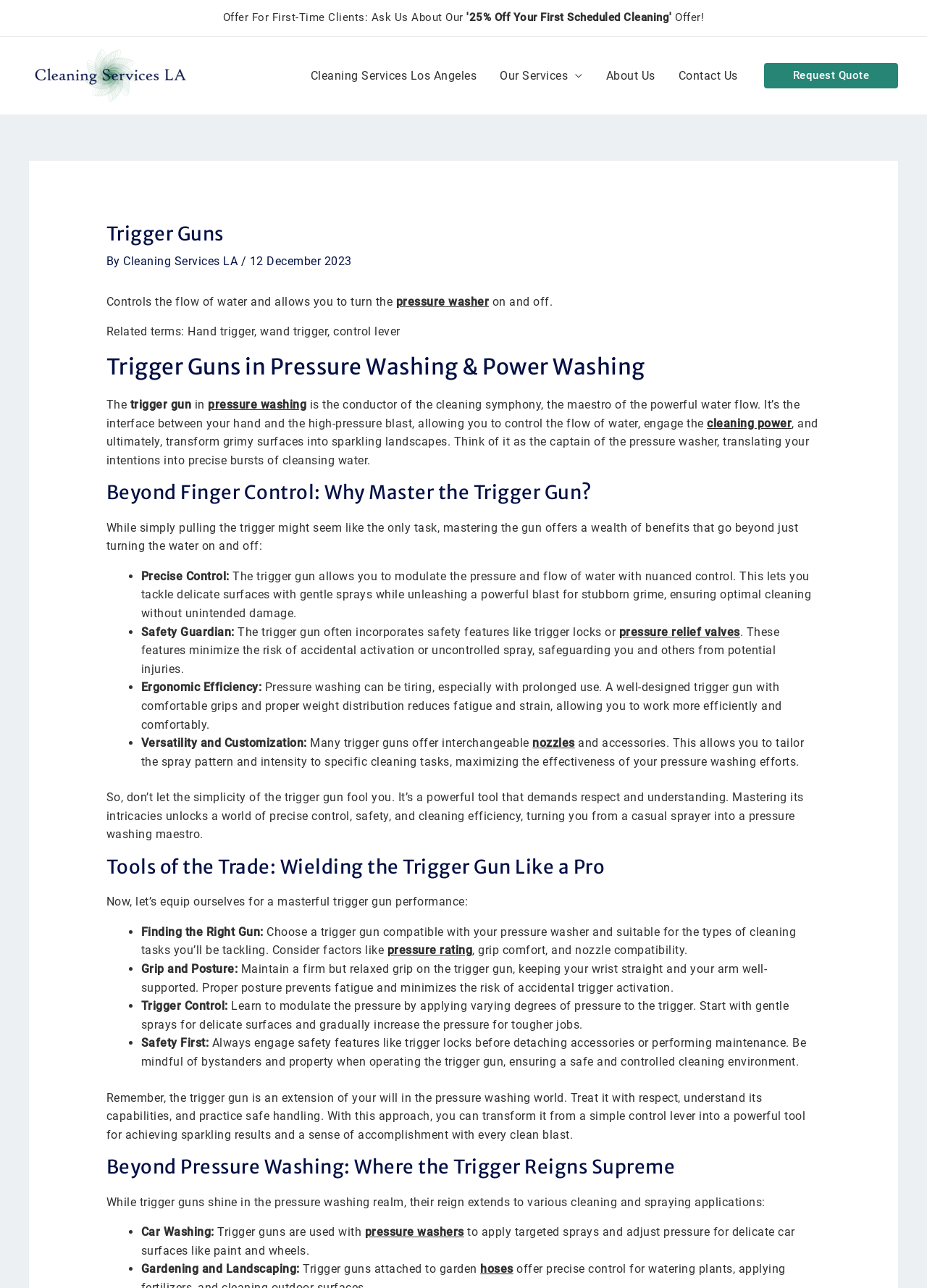Identify the bounding box coordinates of the element to click to follow this instruction: 'Check the 'Jobs' section'. Ensure the coordinates are four float values between 0 and 1, provided as [left, top, right, bottom].

None